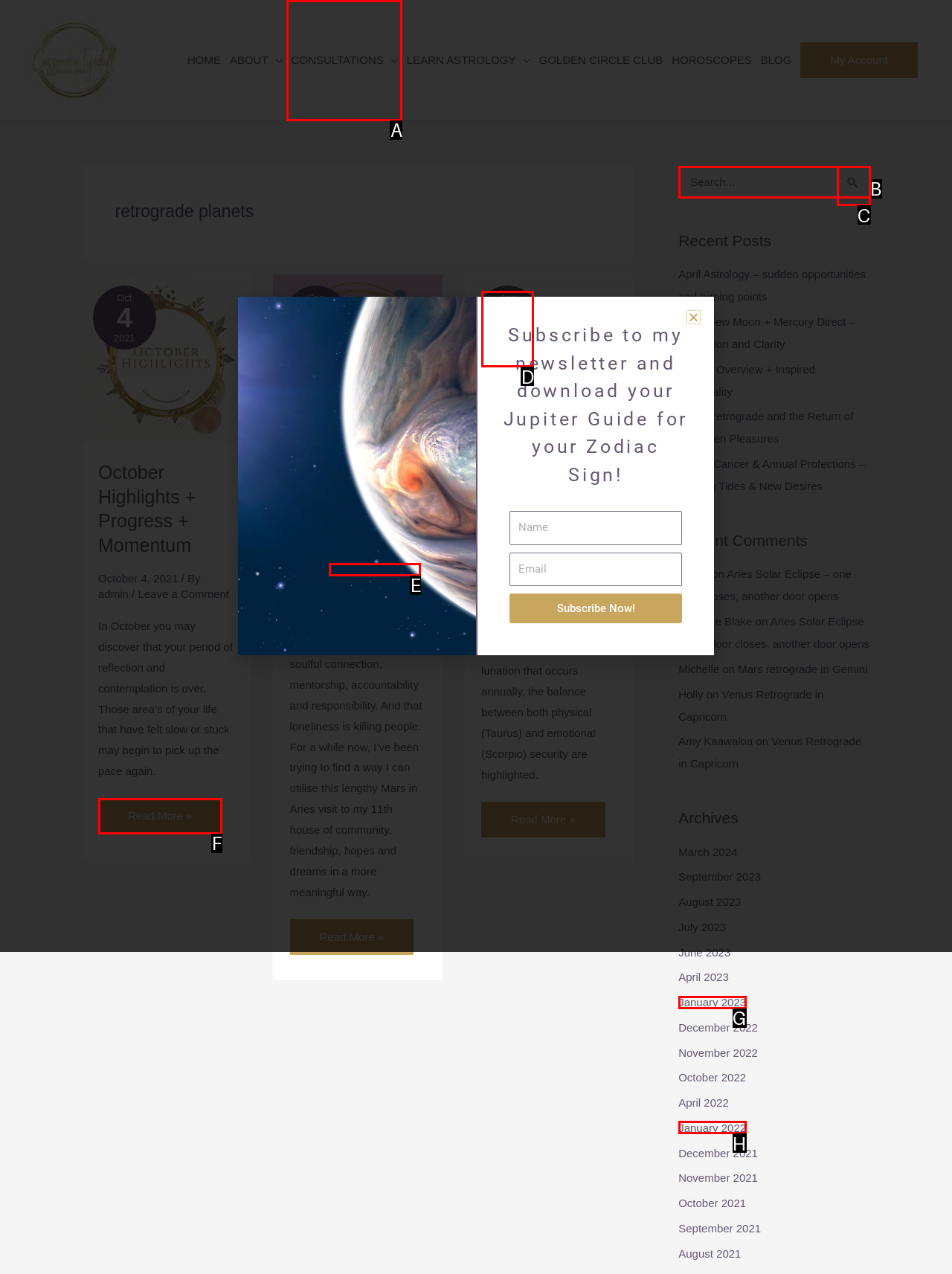Determine the letter of the UI element I should click on to complete the task: Leave a comment on the Mars Retrograde Support Circle post from the provided choices in the screenshot.

E